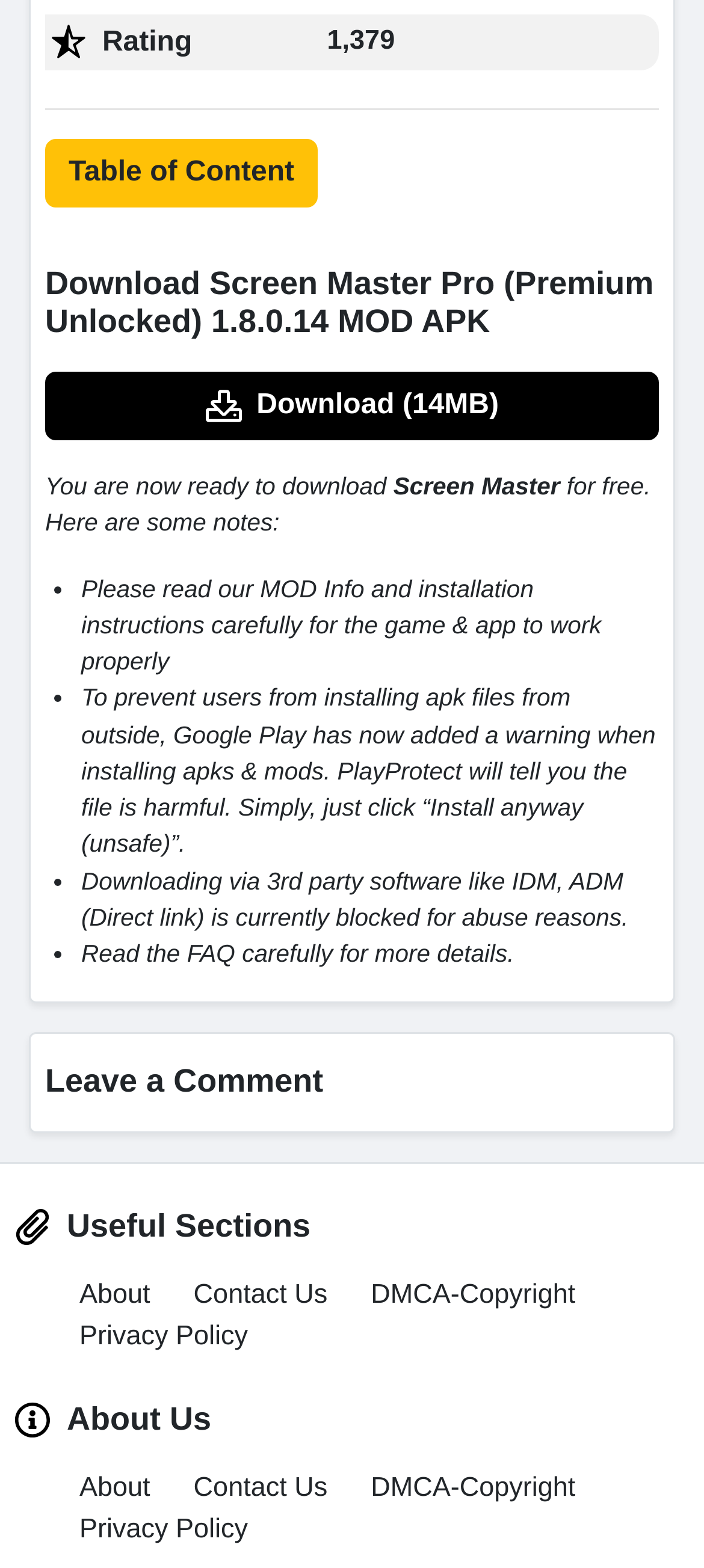What is the purpose of the warning from Google Play?
Craft a detailed and extensive response to the question.

The answer can be found in the static text element with the text 'To prevent users from installing apk files from outside, Google Play has now added a warning when installing apks & mods.'. This text is located in the middle of the webpage and is part of a list of notes, indicating that the warning from Google Play is to prevent users from installing apks from outside.